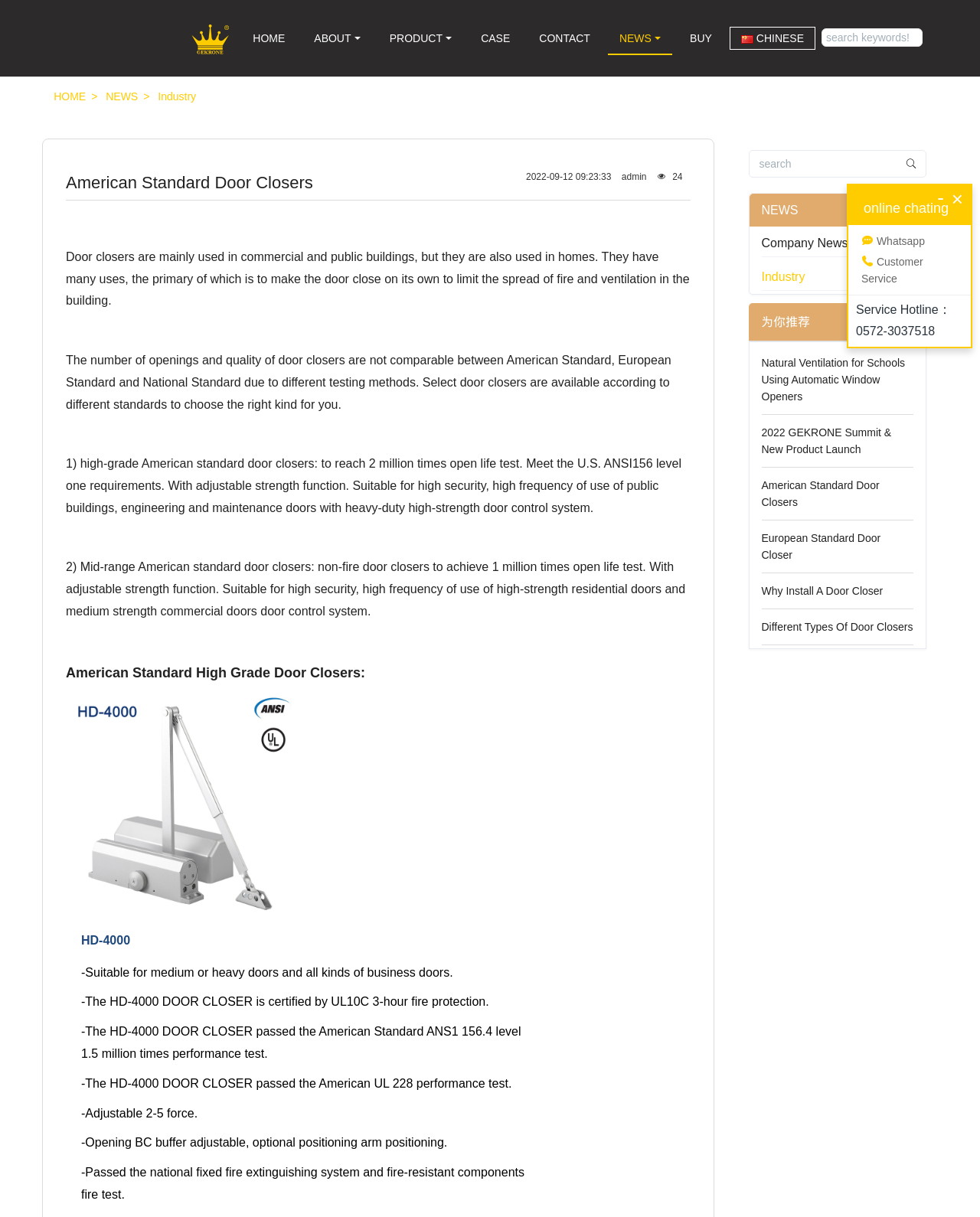Can you look at the image and give a comprehensive answer to the question:
What is the service hotline?

The service hotline is mentioned at the bottom-right corner of the webpage, along with the text 'Service Hotline：'.